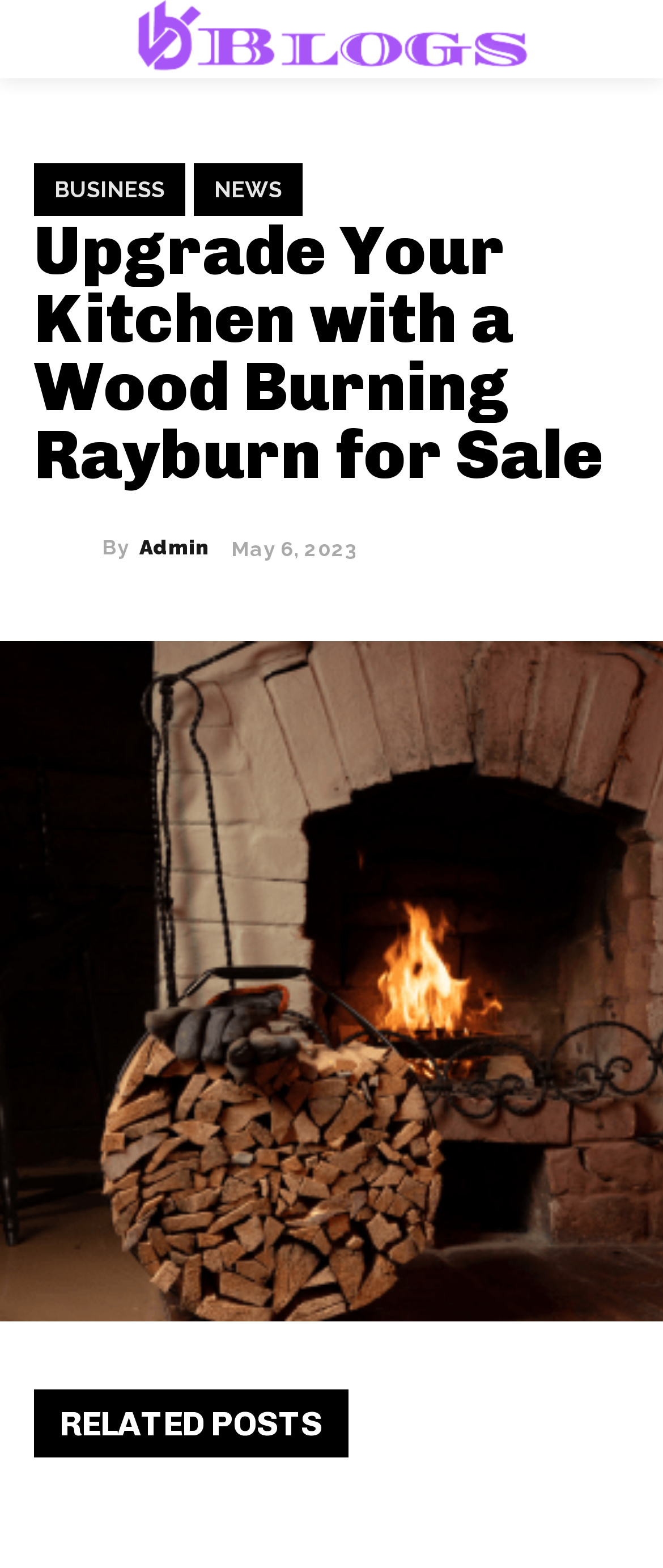When was the article published?
Could you answer the question with a detailed and thorough explanation?

The publication date of the article is 'May 6, 2023', which is mentioned below the main heading of the webpage with a bounding box of [0.349, 0.343, 0.536, 0.358].